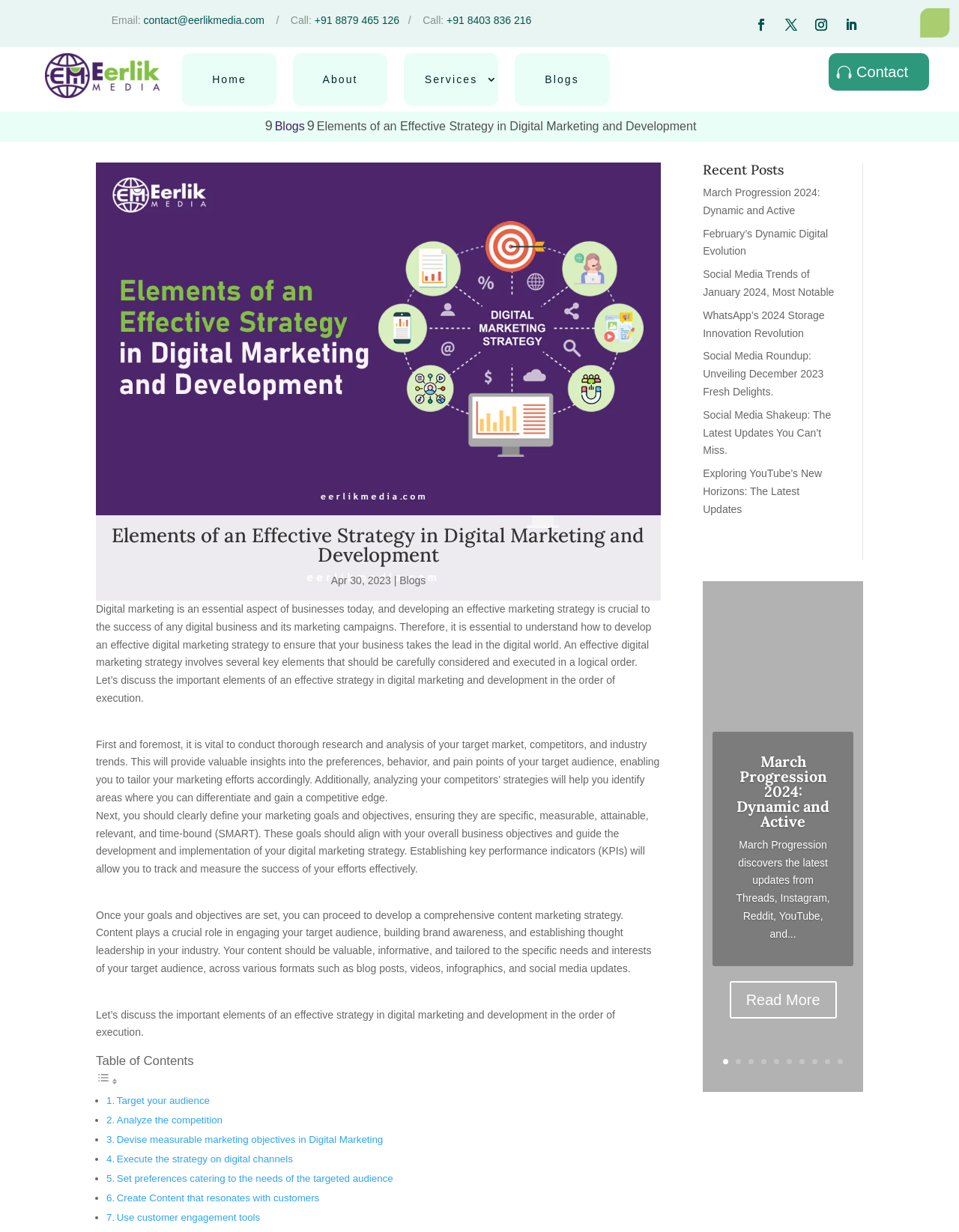Identify the bounding box coordinates of the region I need to click to complete this instruction: "Toggle the 'Table of Content'".

[0.1, 0.873, 0.123, 0.883]